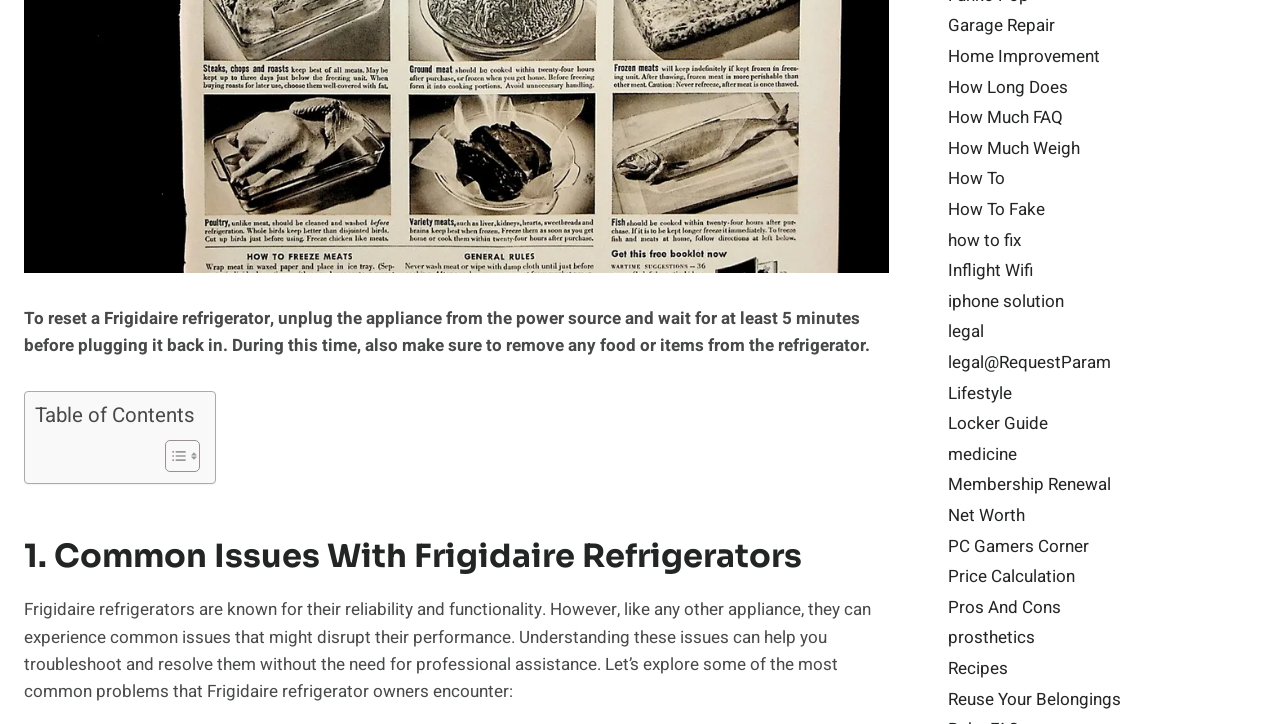Locate the UI element that matches the description Net Worth in the webpage screenshot. Return the bounding box coordinates in the format (top-left x, top-left y, bottom-right x, bottom-right y), with values ranging from 0 to 1.

[0.741, 0.695, 0.801, 0.729]